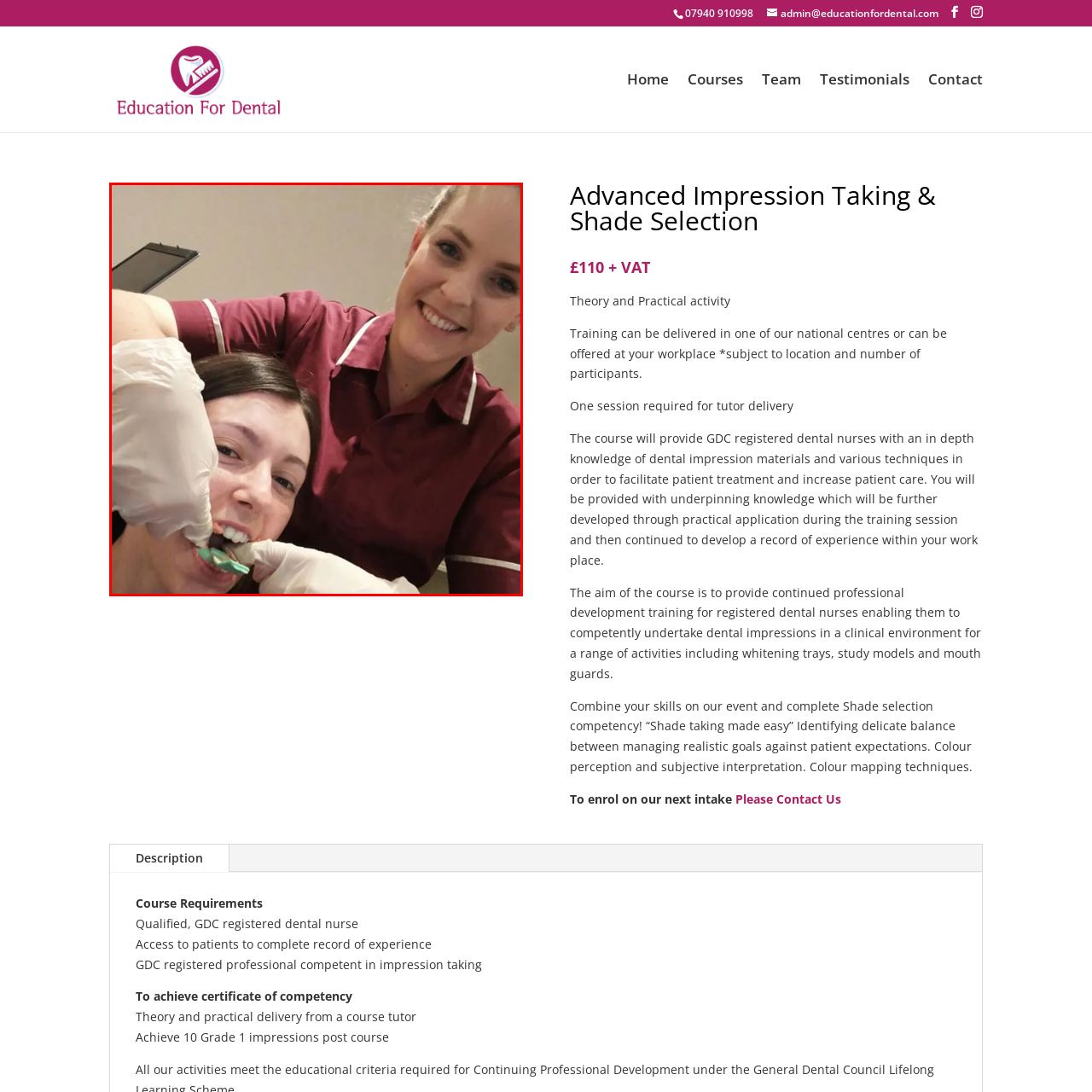What is the focus of the 'Advanced Impression Taking & Shade Selection' course?  
Concentrate on the image marked with the red box and respond with a detailed answer that is fully based on the content of the image.

The caption highlights the importance of professional training in techniques such as impression taking, which is the focus of the 'Advanced Impression Taking & Shade Selection' course.